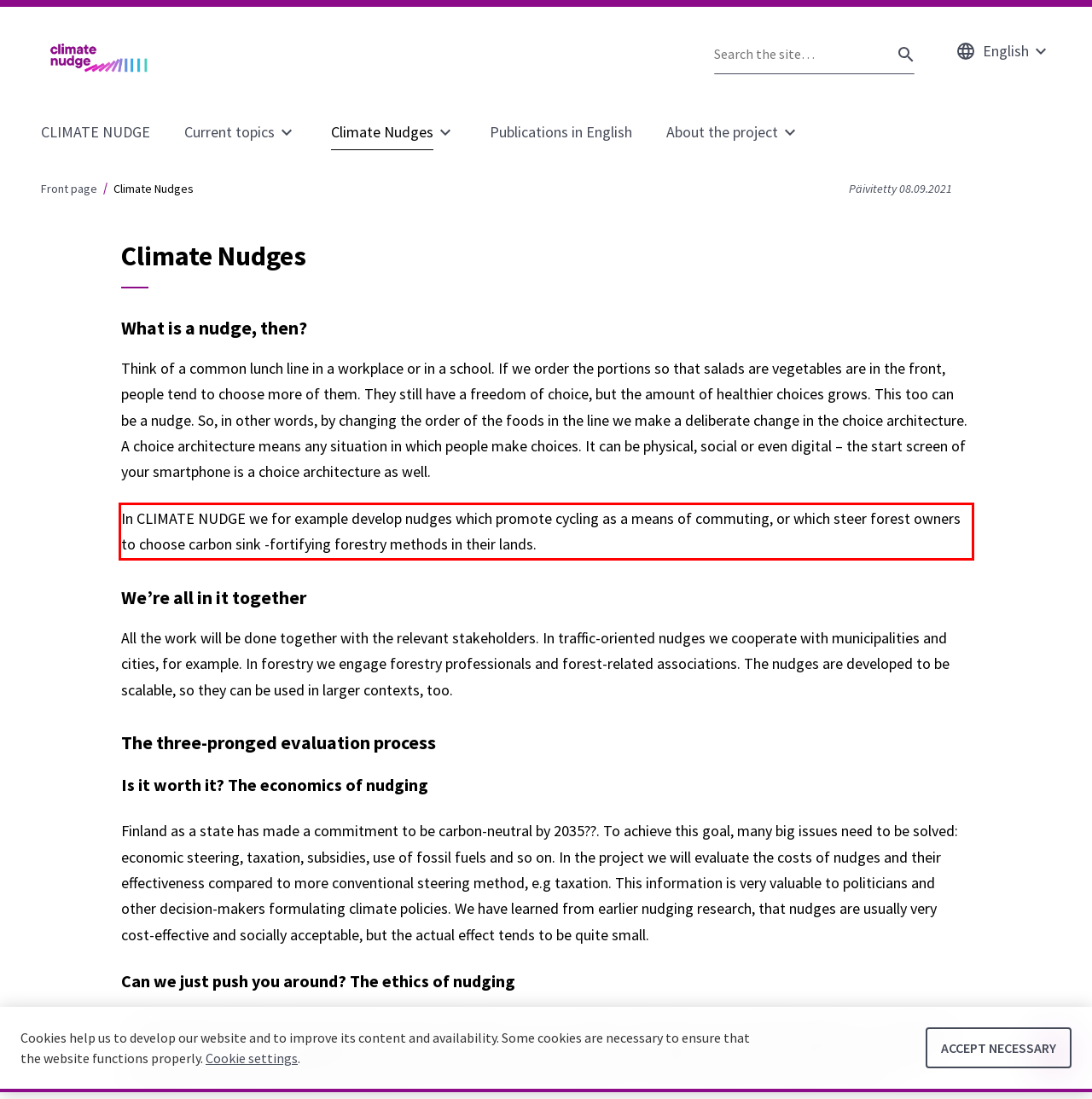You are presented with a webpage screenshot featuring a red bounding box. Perform OCR on the text inside the red bounding box and extract the content.

In CLIMATE NUDGE we for example develop nudges which promote cycling as a means of commuting, or which steer forest owners to choose carbon sink -fortifying forestry methods in their lands.